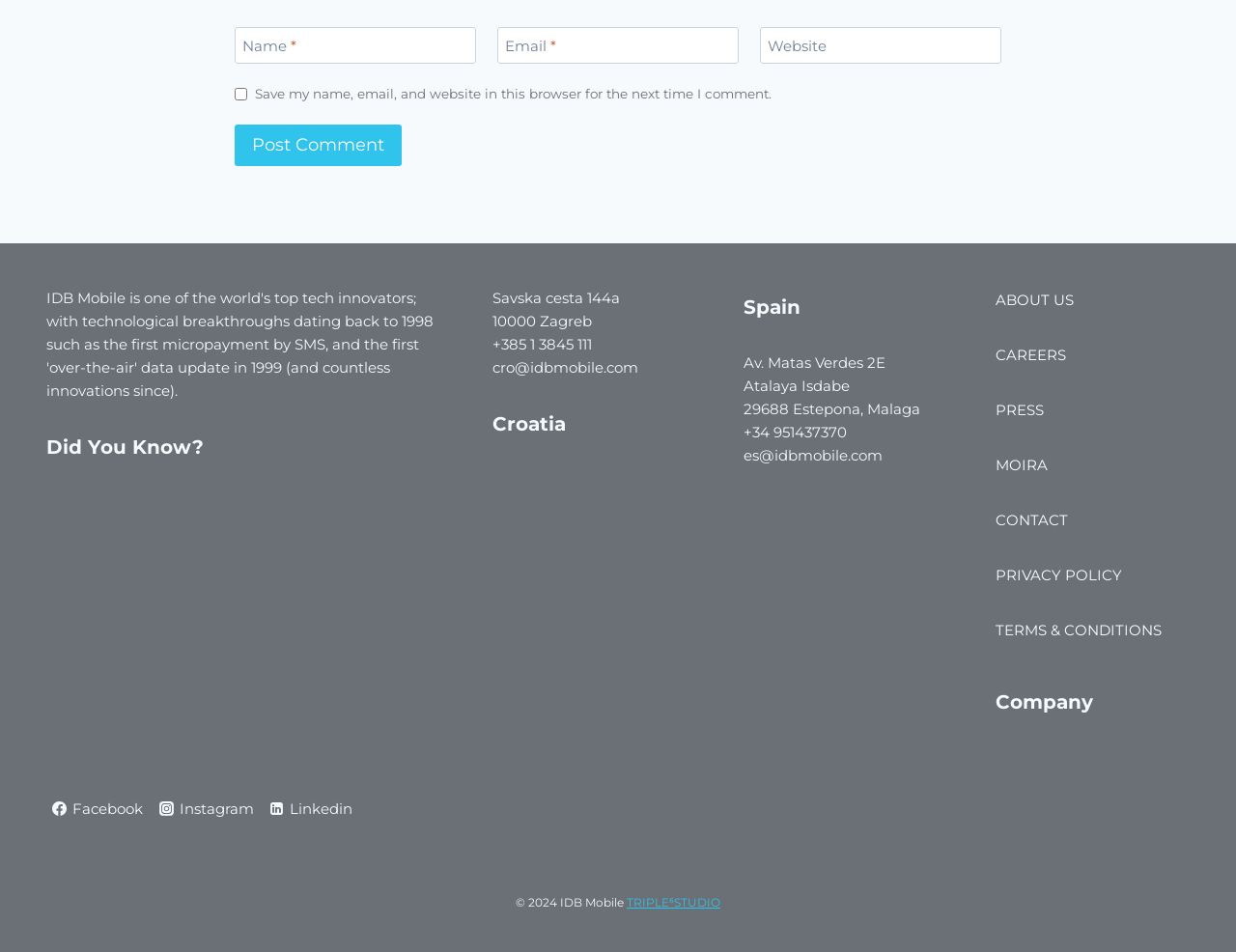Please give a one-word or short phrase response to the following question: 
What is the company's contact email in Croatia?

cro@idbmobile.com